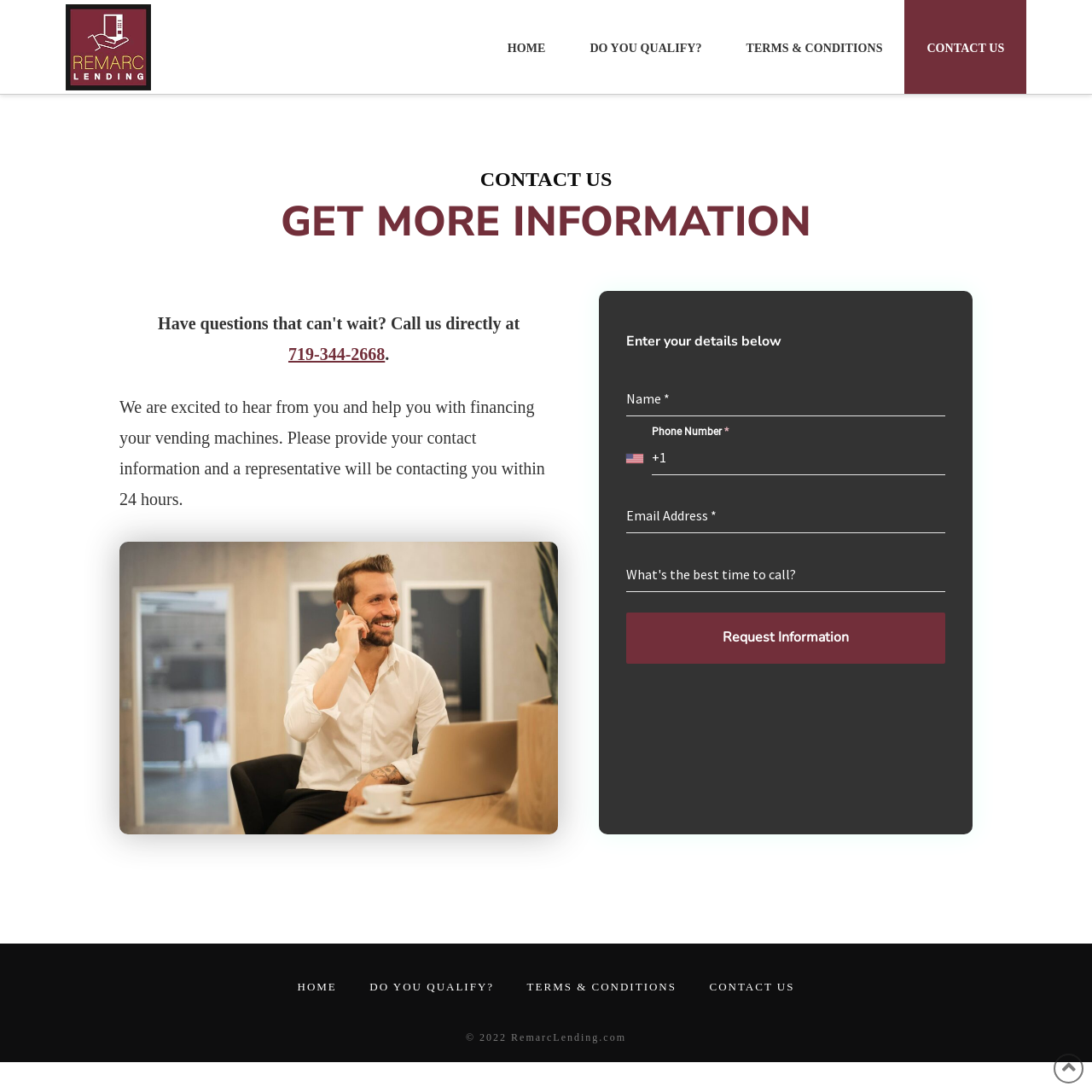Please identify the bounding box coordinates for the region that you need to click to follow this instruction: "Select your country code".

[0.574, 0.405, 0.598, 0.434]